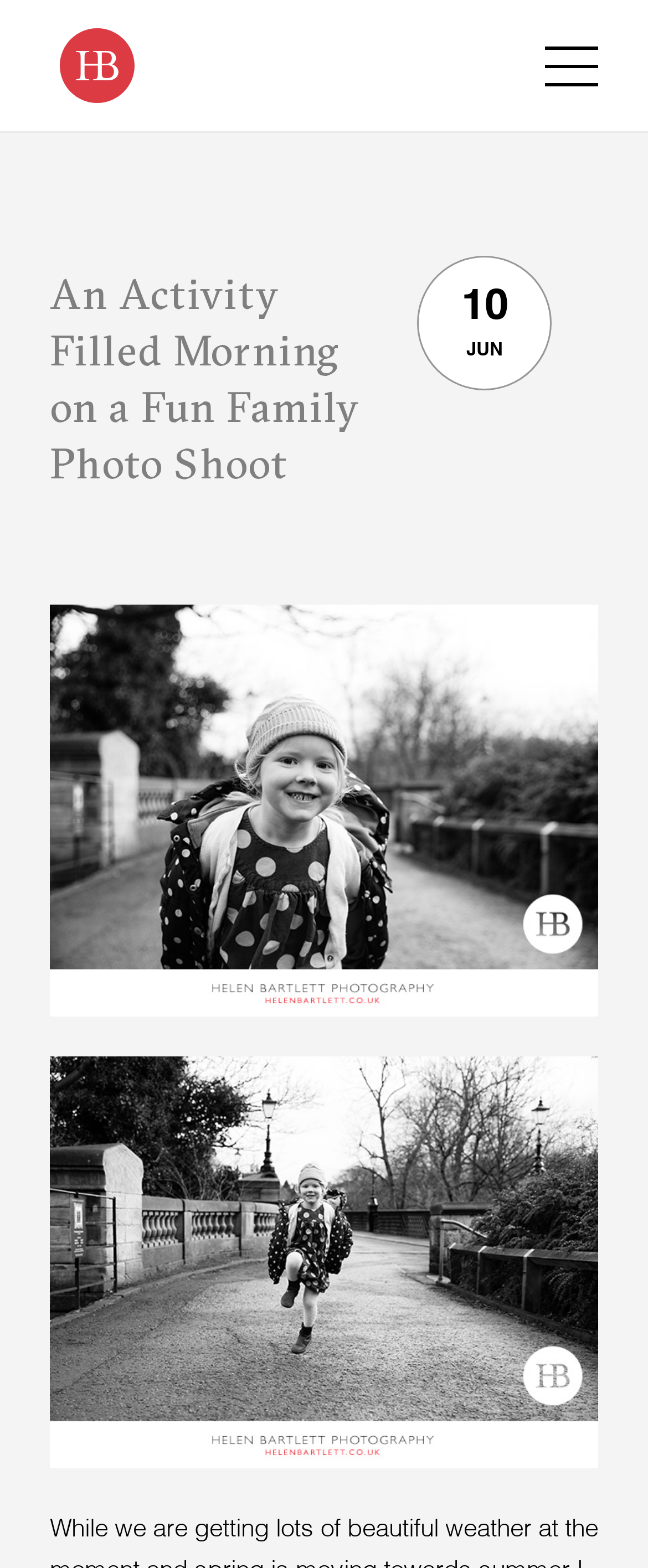Generate the title text from the webpage.

An Activity Filled Morning on a Fun Family Photo Shoot